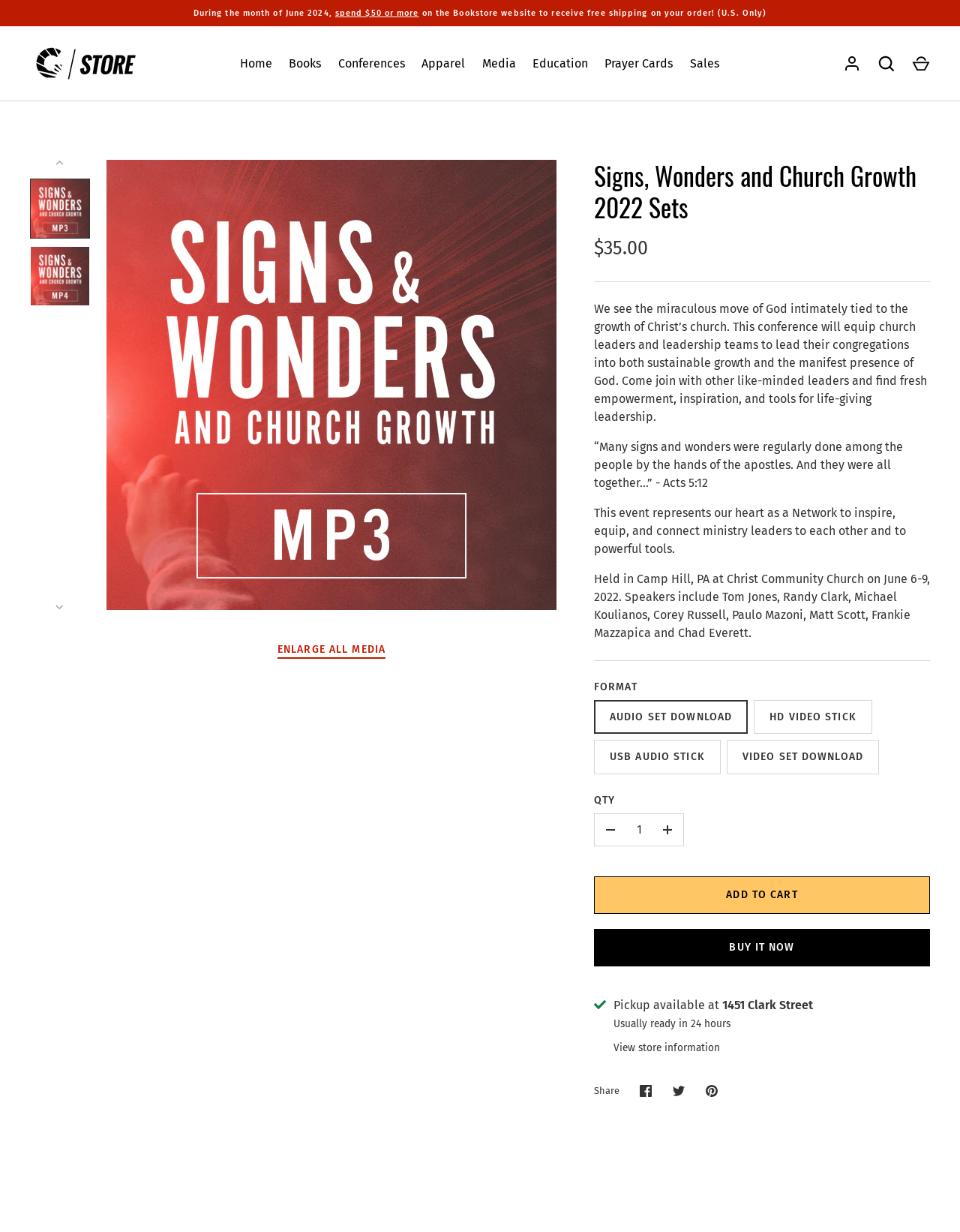Please find the bounding box coordinates of the element that you should click to achieve the following instruction: "Search for products". The coordinates should be presented as four float numbers between 0 and 1: [left, top, right, bottom].

[0.906, 0.039, 0.941, 0.065]